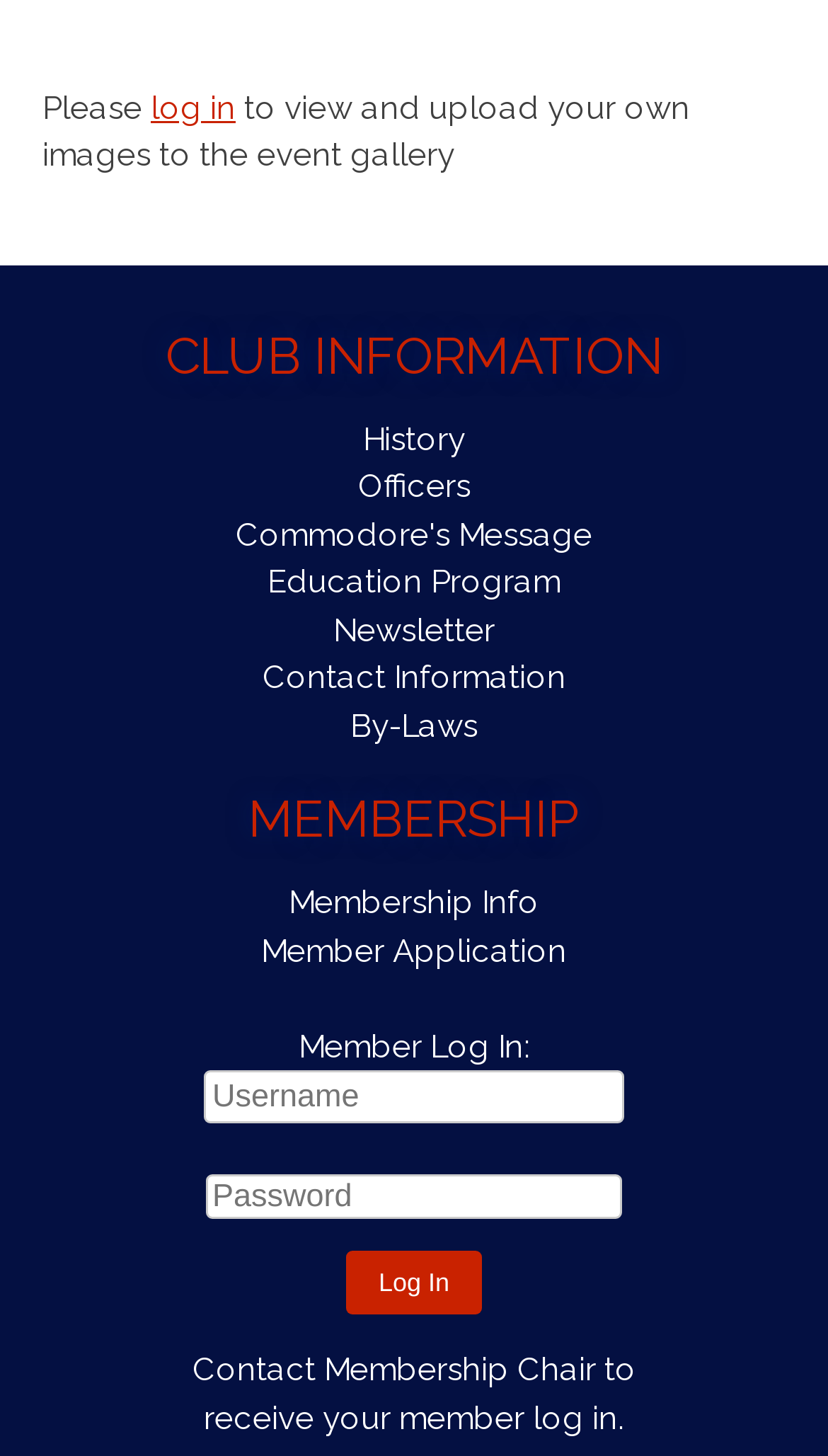Locate the bounding box coordinates of the clickable region necessary to complete the following instruction: "View the About page". Provide the coordinates in the format of four float numbers between 0 and 1, i.e., [left, top, right, bottom].

None